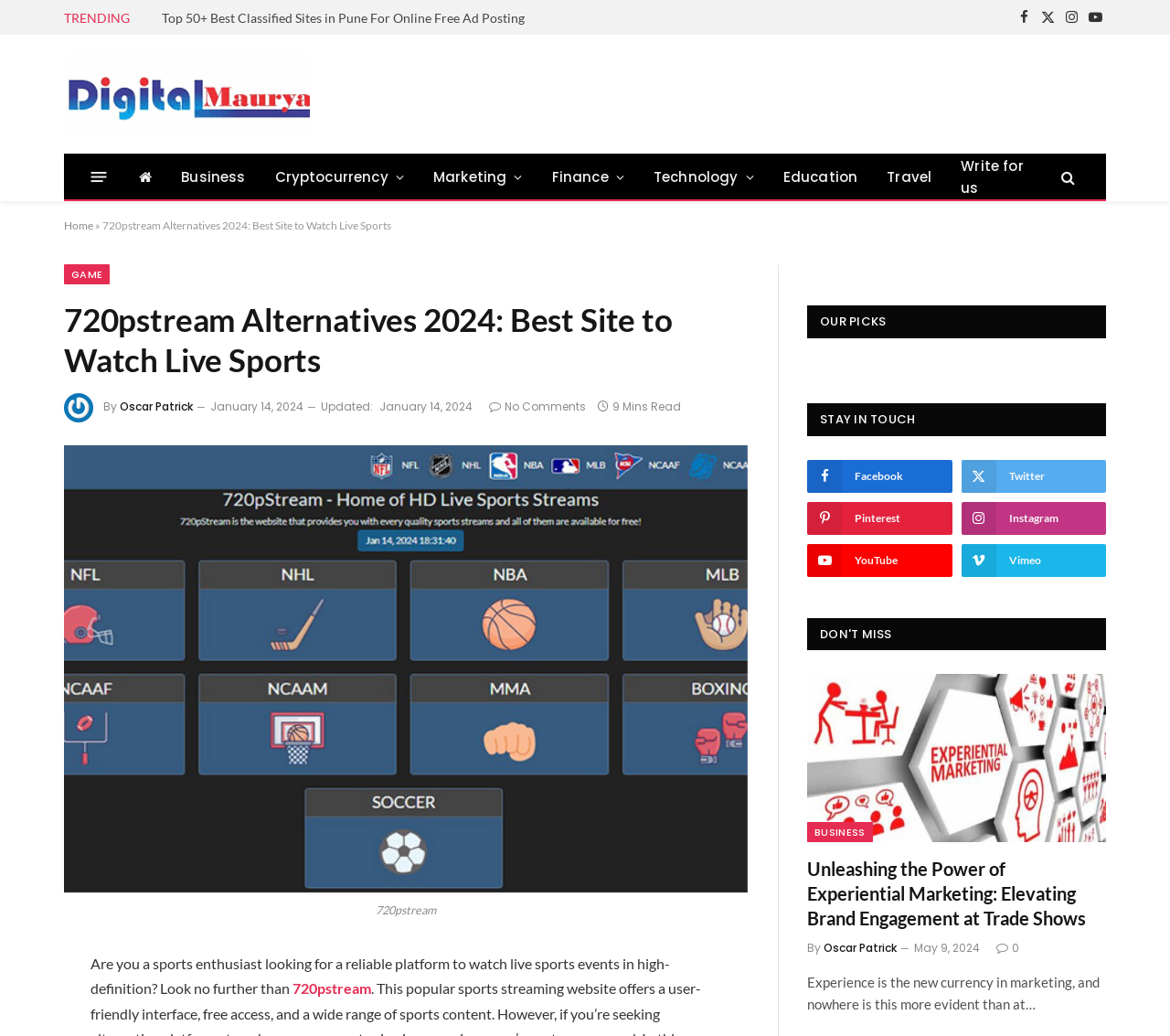Can you identify the bounding box coordinates of the clickable region needed to carry out this instruction: 'Click on the 'Top 50+ Best Classified Sites in Pune For Online Free Ad Posting' link'? The coordinates should be four float numbers within the range of 0 to 1, stated as [left, top, right, bottom].

[0.138, 0.01, 0.456, 0.026]